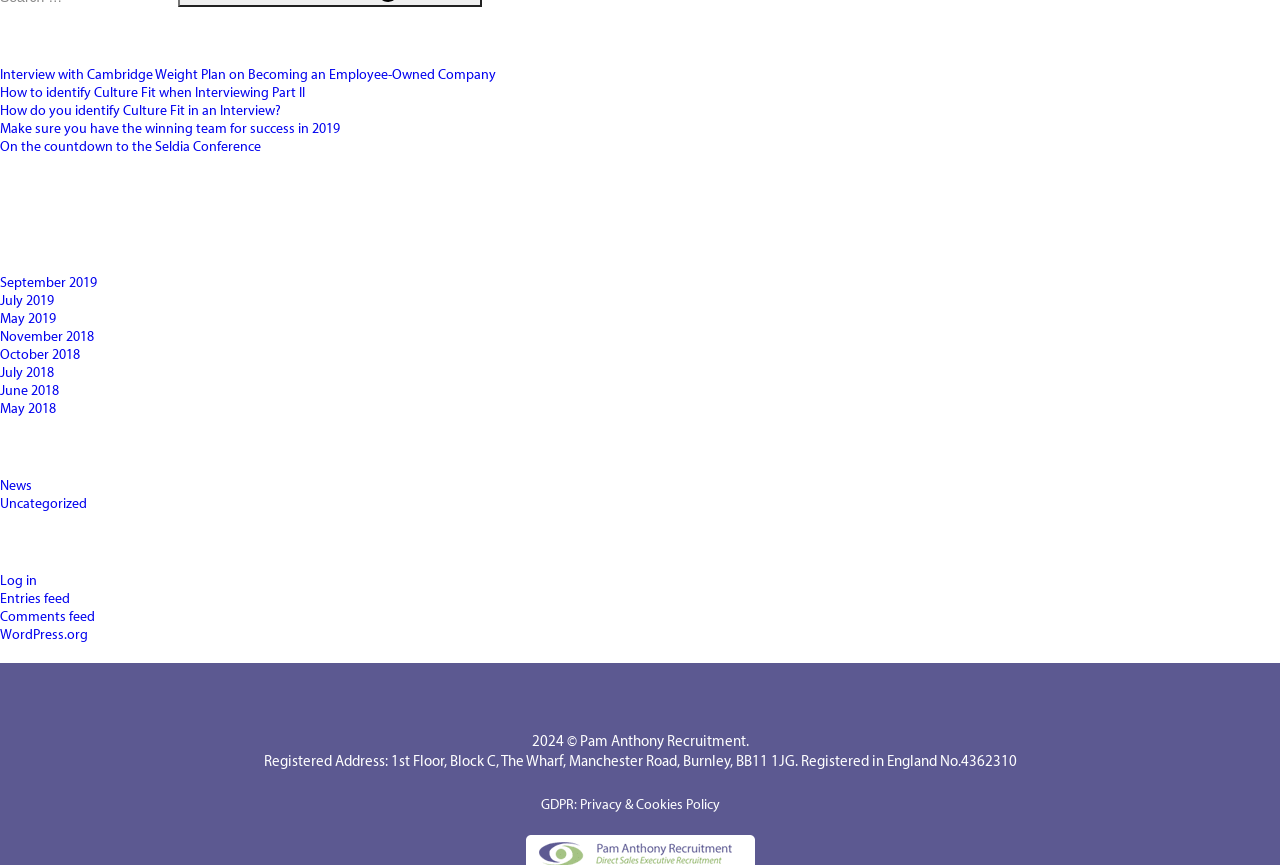Identify the bounding box coordinates for the element you need to click to achieve the following task: "Read the interview with Cambridge Weight Plan". The coordinates must be four float values ranging from 0 to 1, formatted as [left, top, right, bottom].

[0.0, 0.079, 0.388, 0.096]